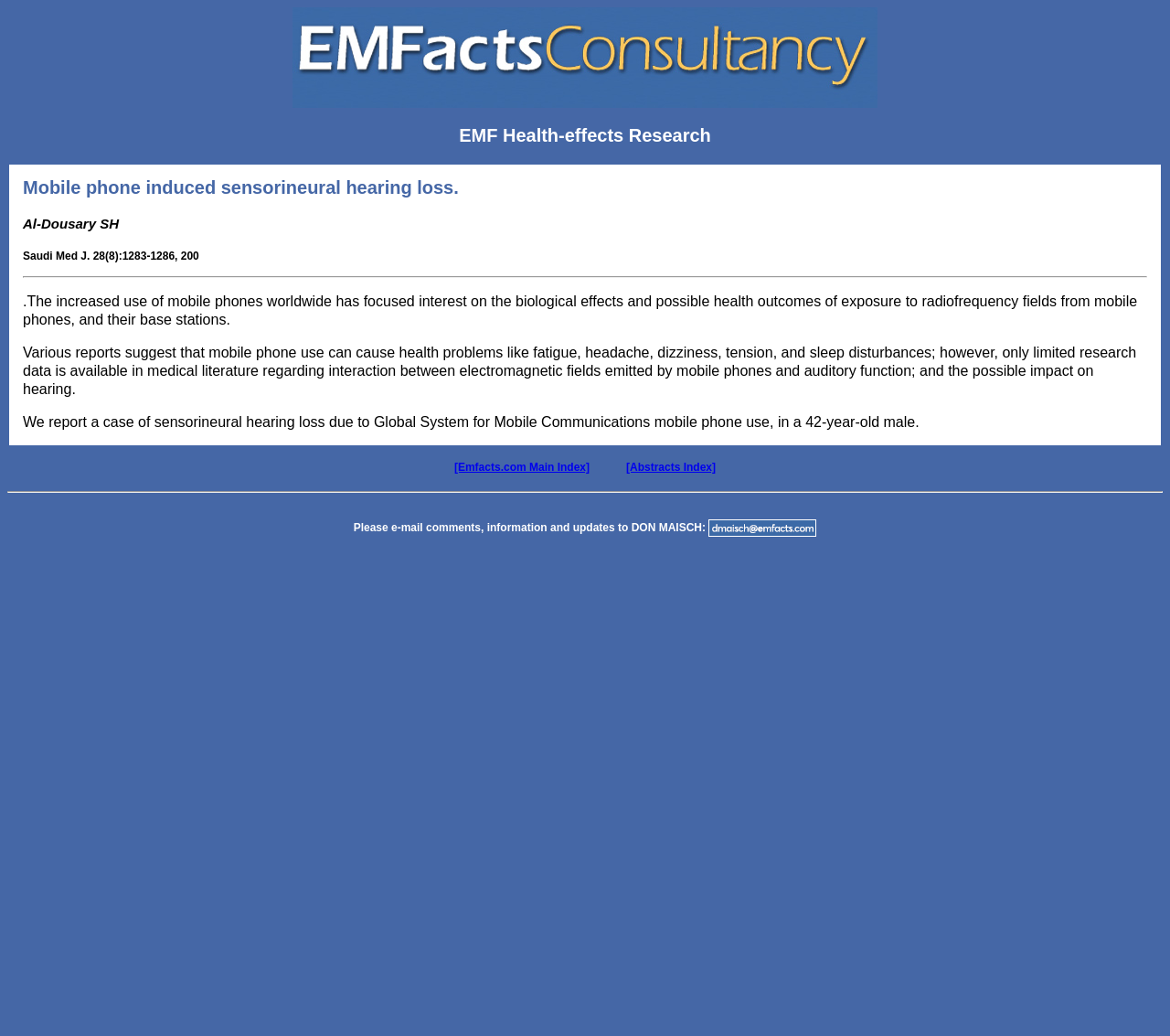Provide the bounding box coordinates for the specified HTML element described in this description: "Shiba Inu (SHIB) Staking Guide". The coordinates should be four float numbers ranging from 0 to 1, in the format [left, top, right, bottom].

None